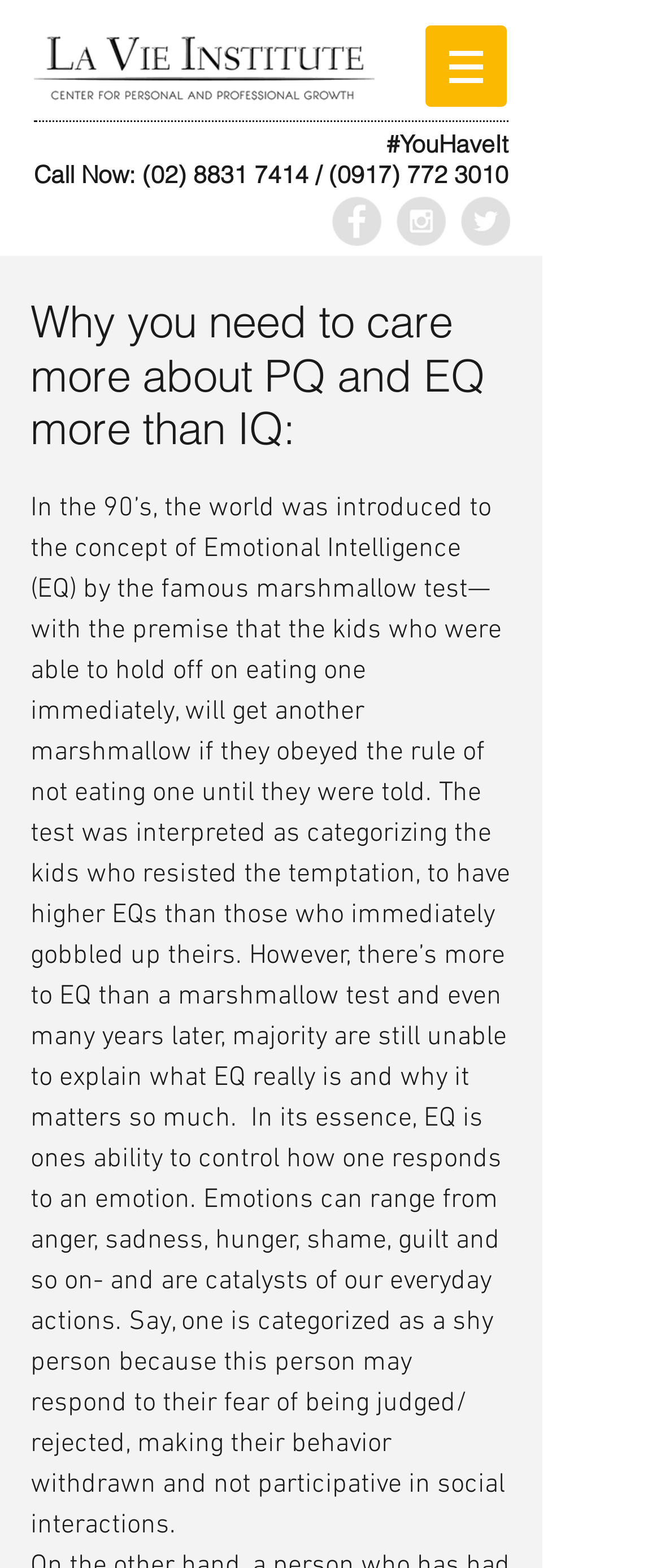Using the description "(02) 8831 7414", locate and provide the bounding box of the UI element.

[0.215, 0.102, 0.467, 0.121]